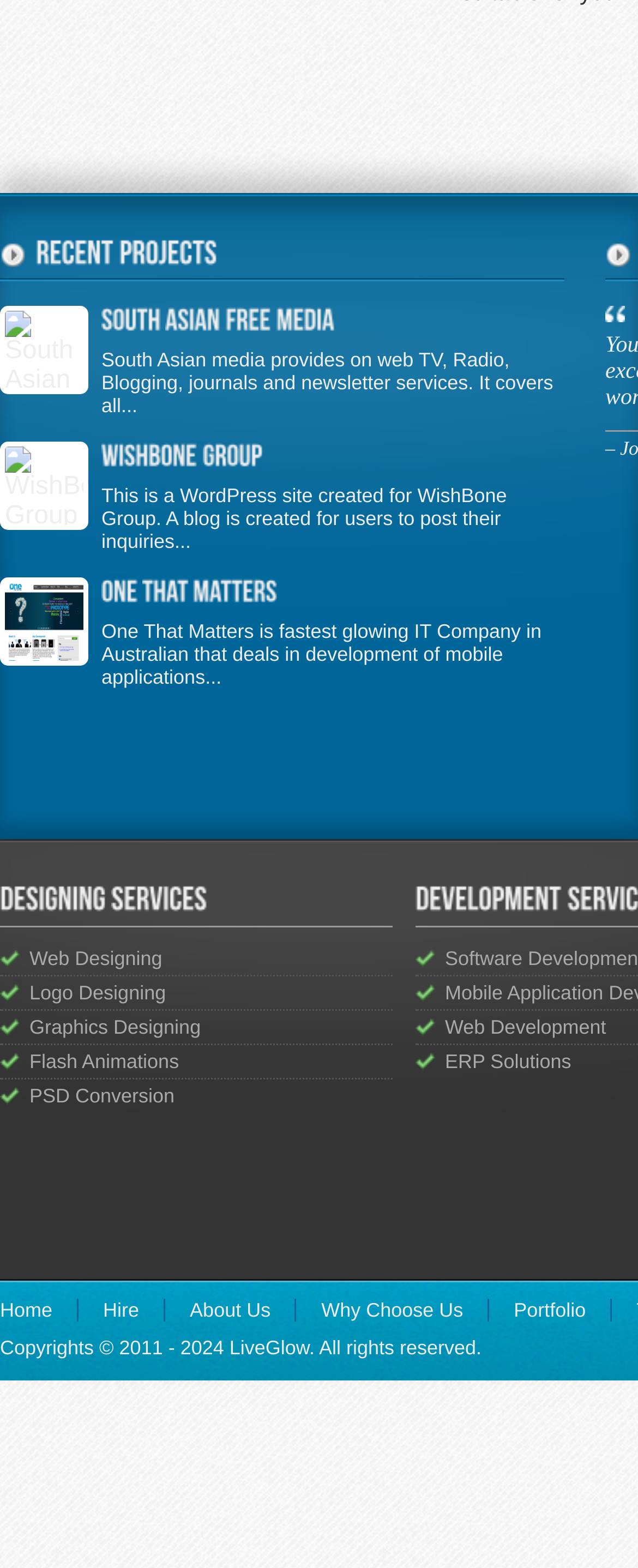Please identify the bounding box coordinates of the element's region that I should click in order to complete the following instruction: "view WishBone Group". The bounding box coordinates consist of four float numbers between 0 and 1, i.e., [left, top, right, bottom].

[0.159, 0.282, 0.413, 0.303]